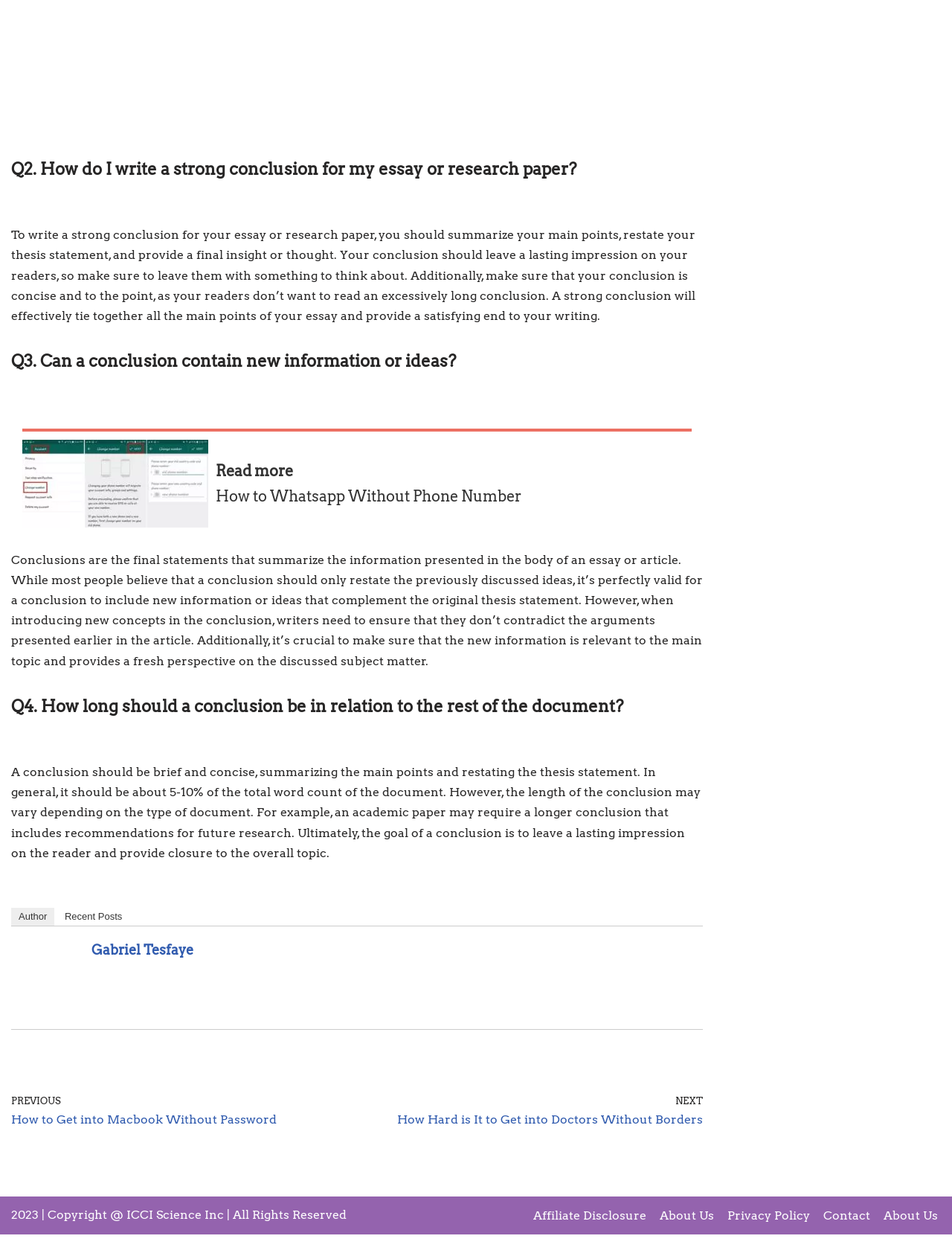Please specify the bounding box coordinates for the clickable region that will help you carry out the instruction: "Go to the previous article about getting into a MacBook without a password".

[0.012, 0.868, 0.367, 0.897]